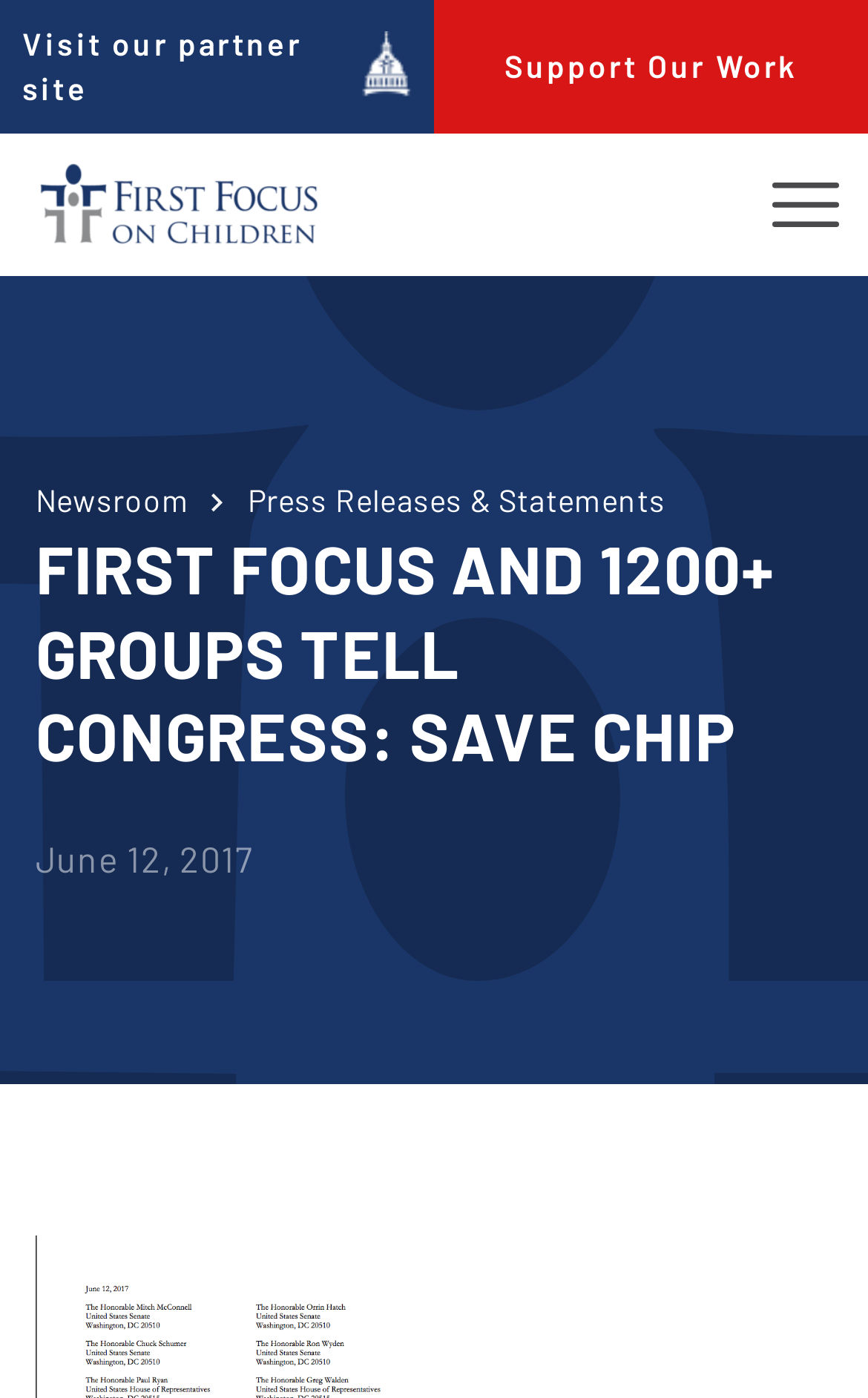Provide a brief response to the question below using a single word or phrase: 
What is the purpose of the button at the top left?

Unknown